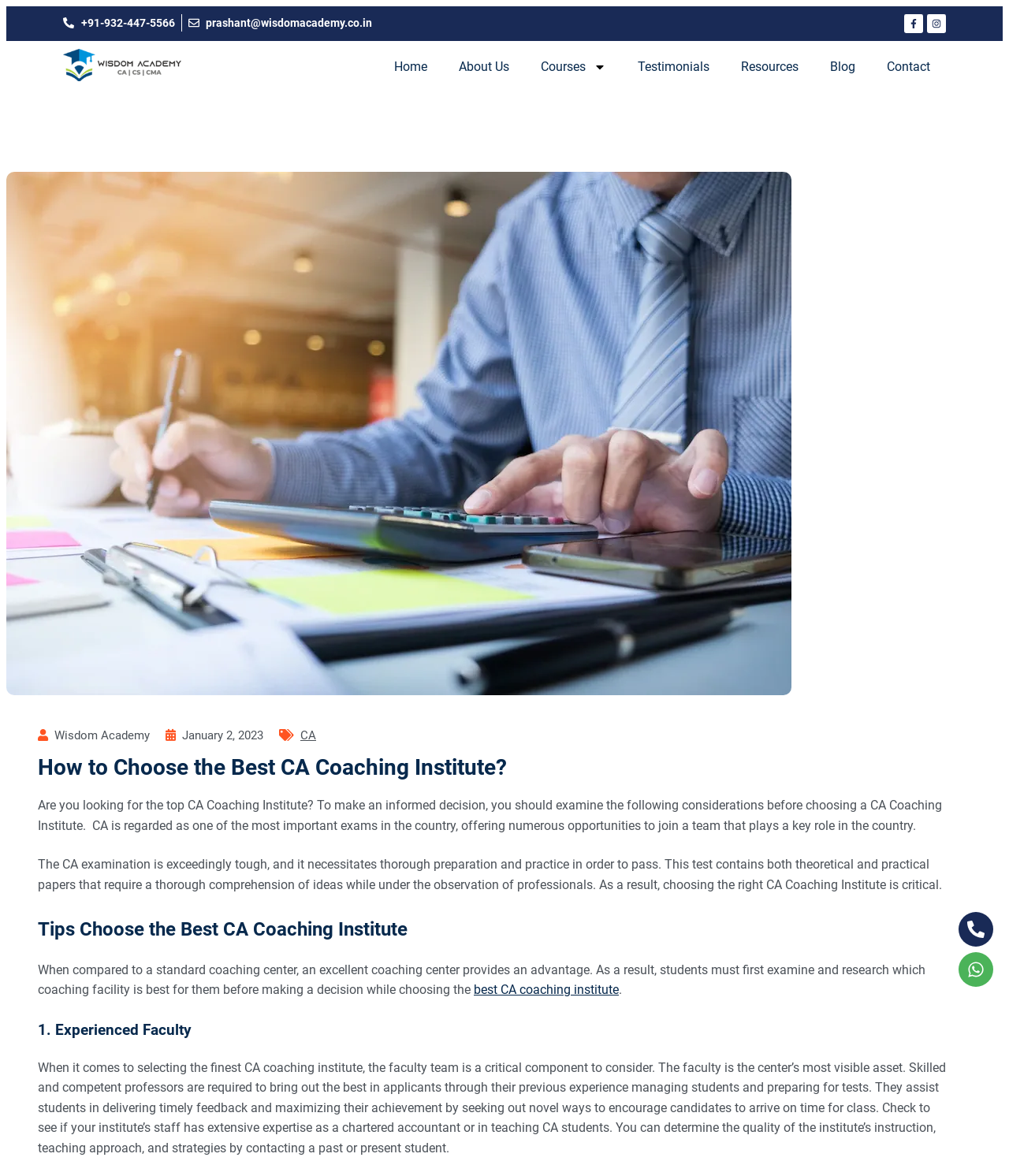Please locate the bounding box coordinates of the element that needs to be clicked to achieve the following instruction: "Send an email to prashant@wisdomacademy.co.in". The coordinates should be four float numbers between 0 and 1, i.e., [left, top, right, bottom].

[0.204, 0.014, 0.369, 0.025]